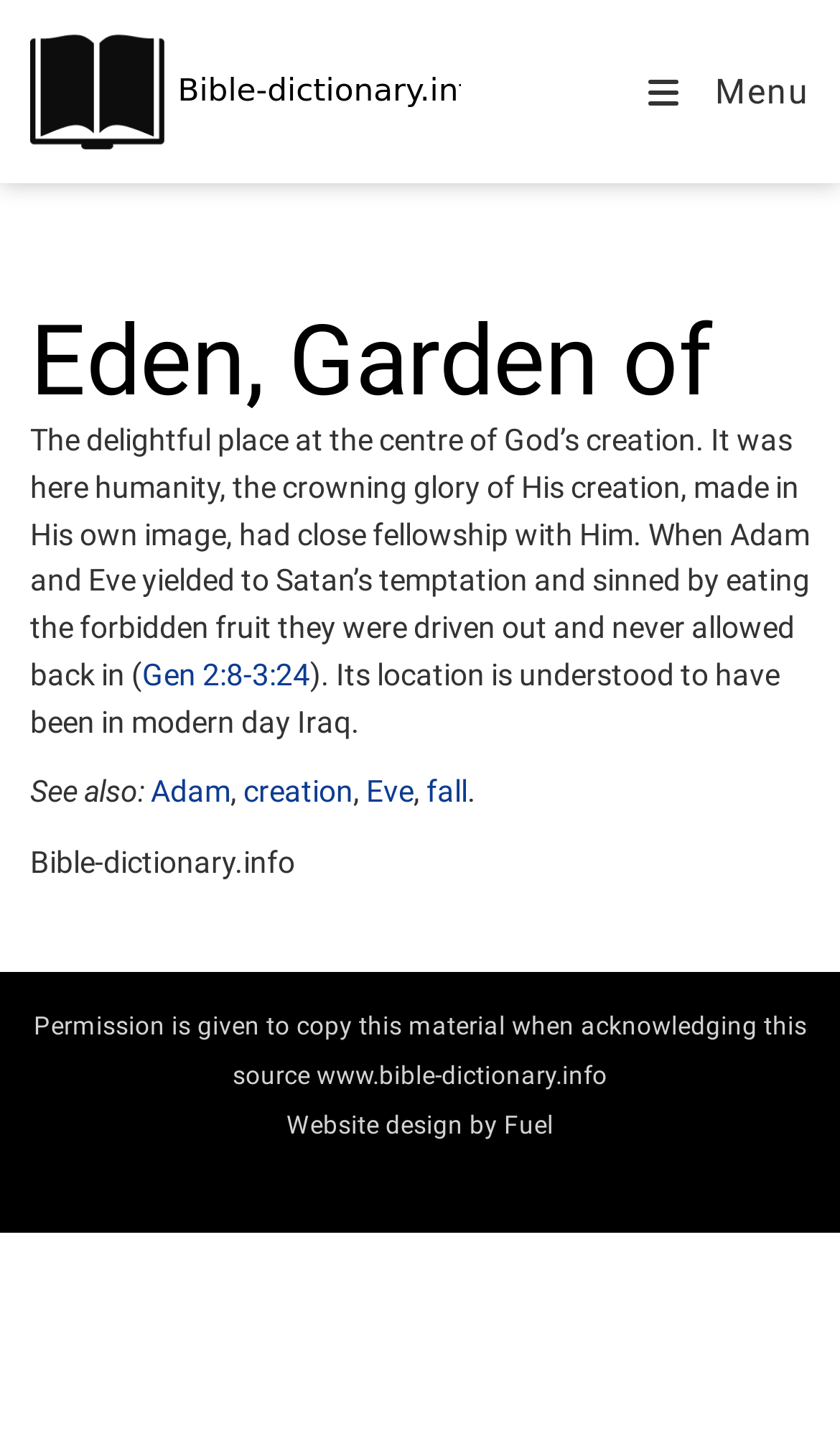Please mark the bounding box coordinates of the area that should be clicked to carry out the instruction: "Get support".

None